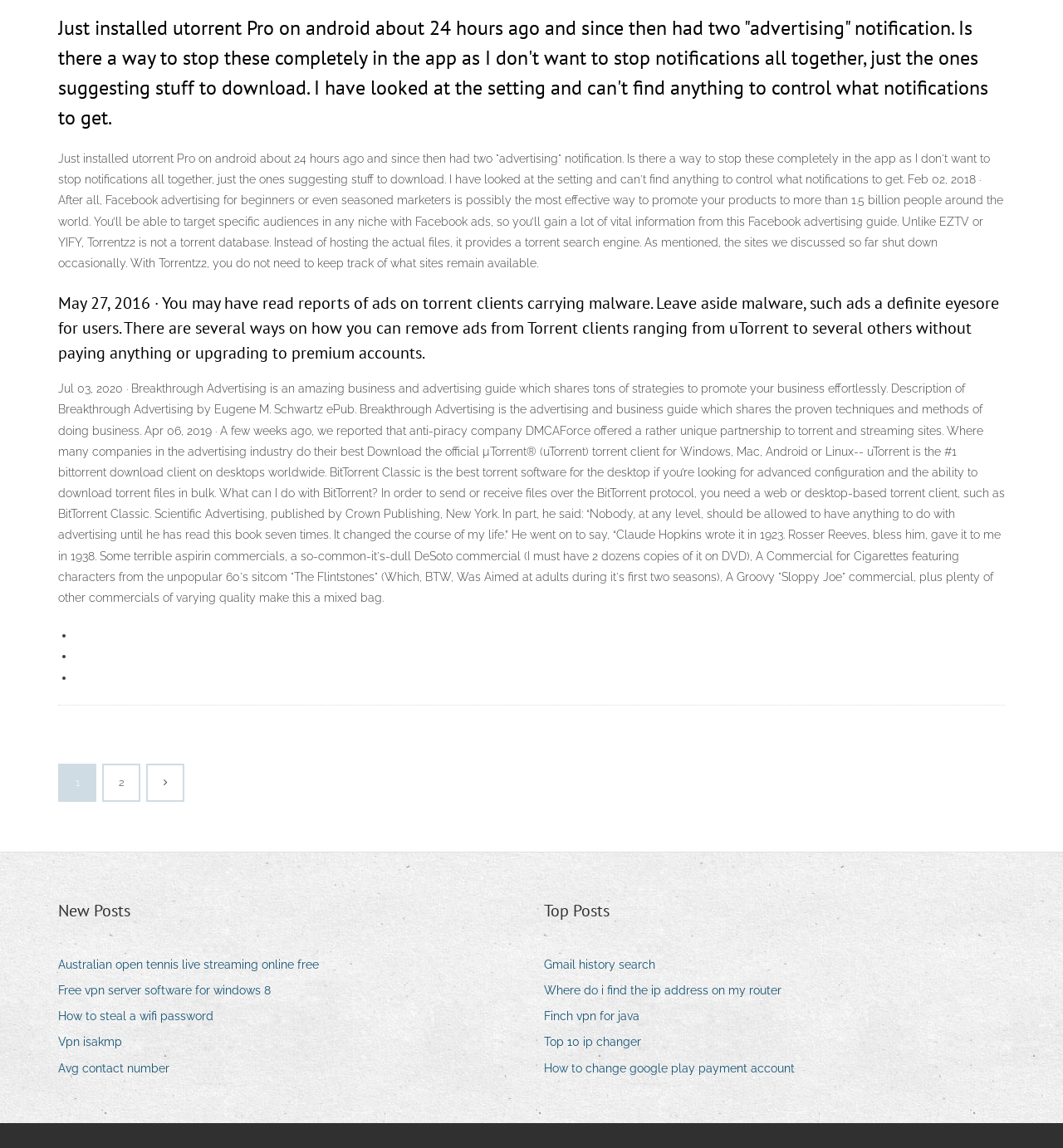Determine the bounding box of the UI component based on this description: "(409) 892-5152". The bounding box coordinates should be four float values between 0 and 1, i.e., [left, top, right, bottom].

None